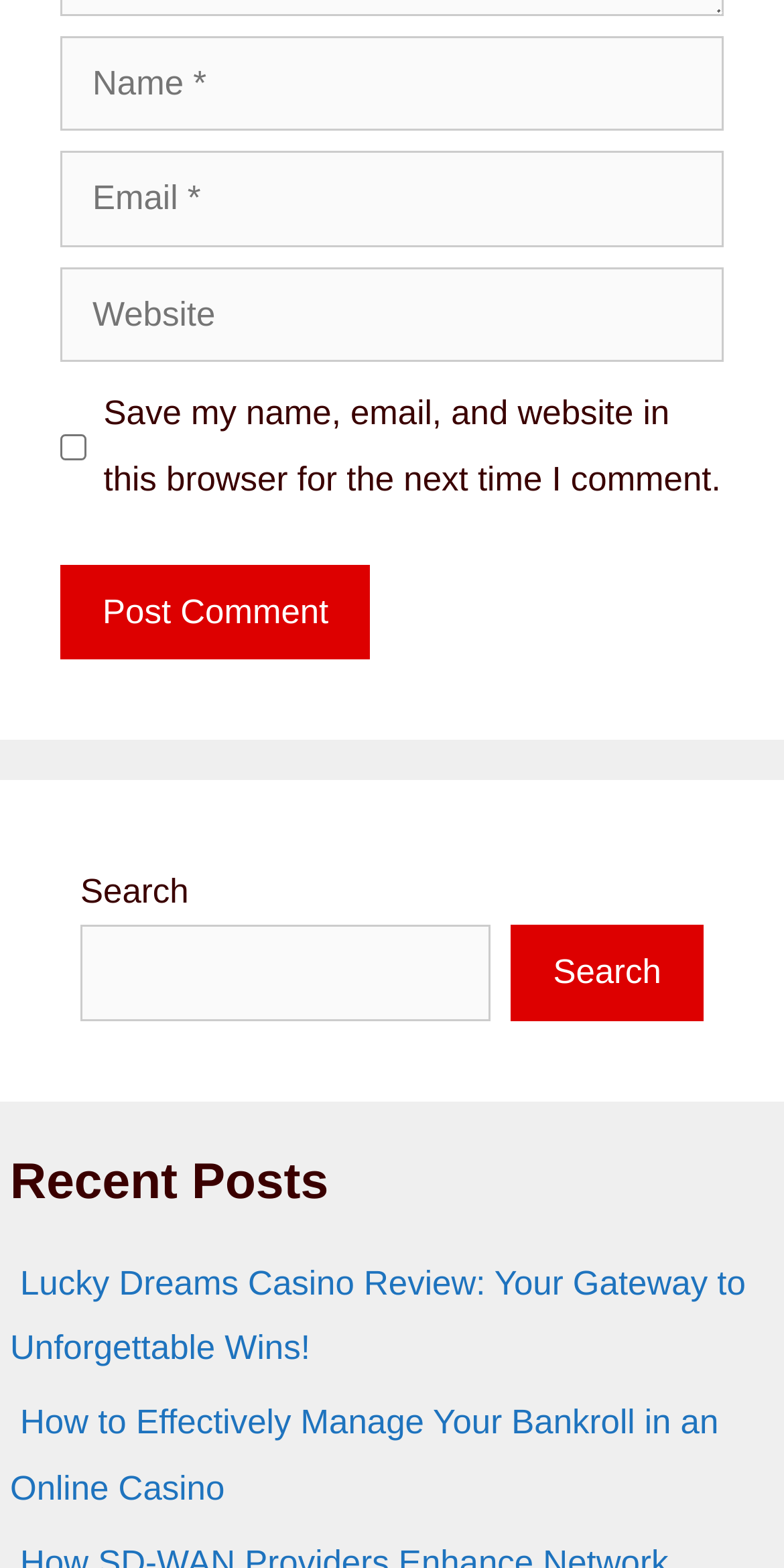Locate the bounding box coordinates of the clickable region to complete the following instruction: "Search for something."

[0.103, 0.59, 0.626, 0.651]